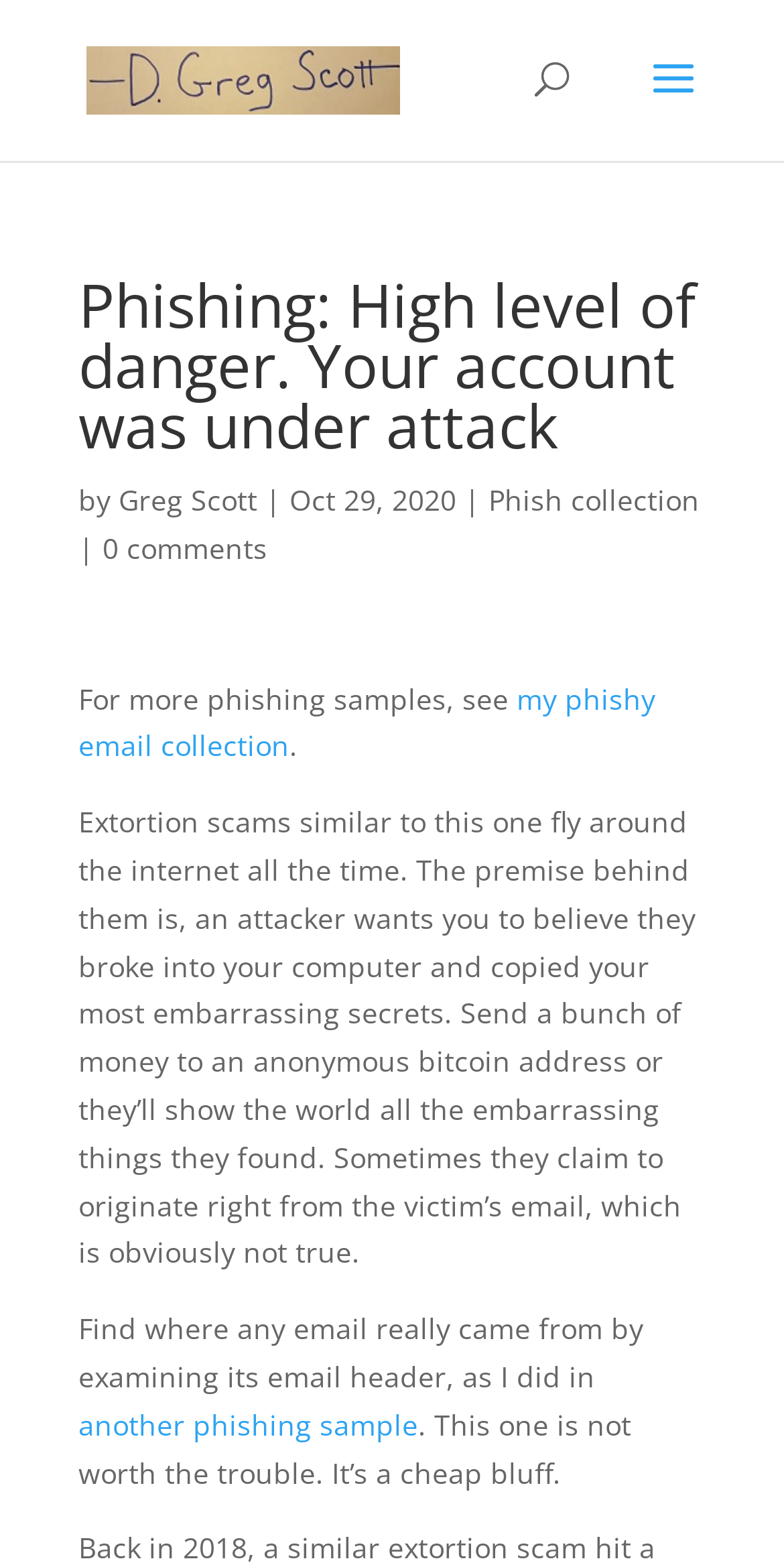Identify the bounding box of the UI element that matches this description: "alt="www.dgregscott.com"".

[0.11, 0.037, 0.51, 0.061]